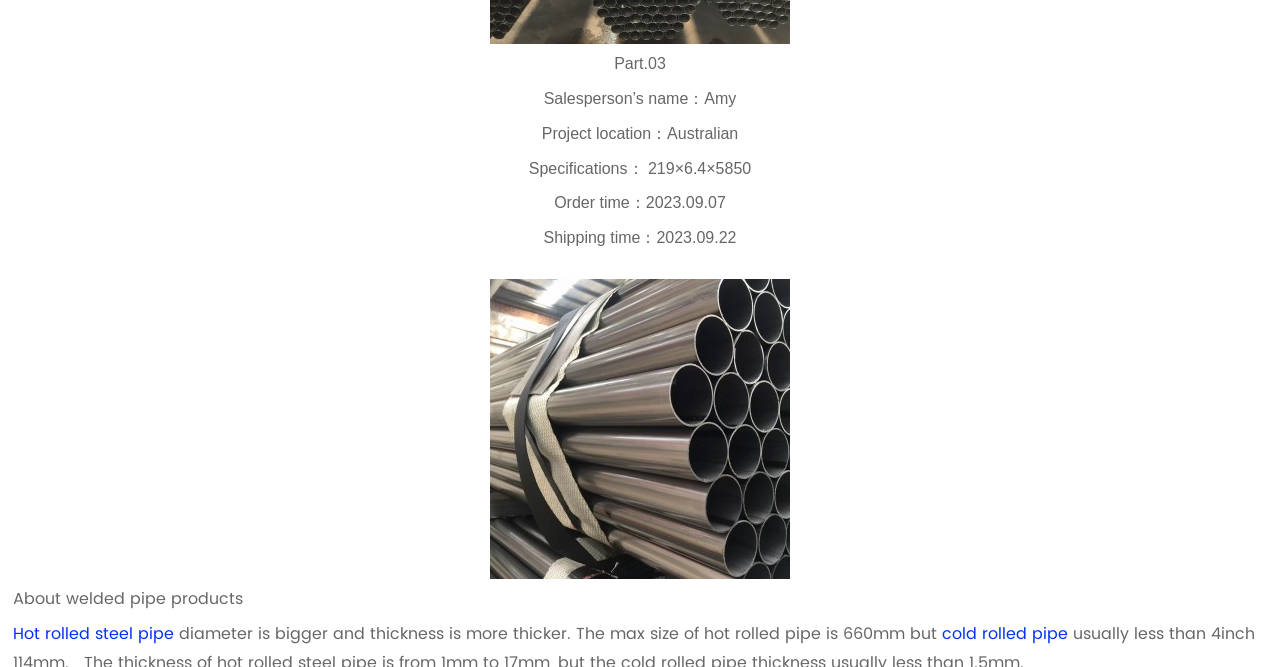What is the maximum size of hot rolled pipe?
Based on the screenshot, respond with a single word or phrase.

660mm